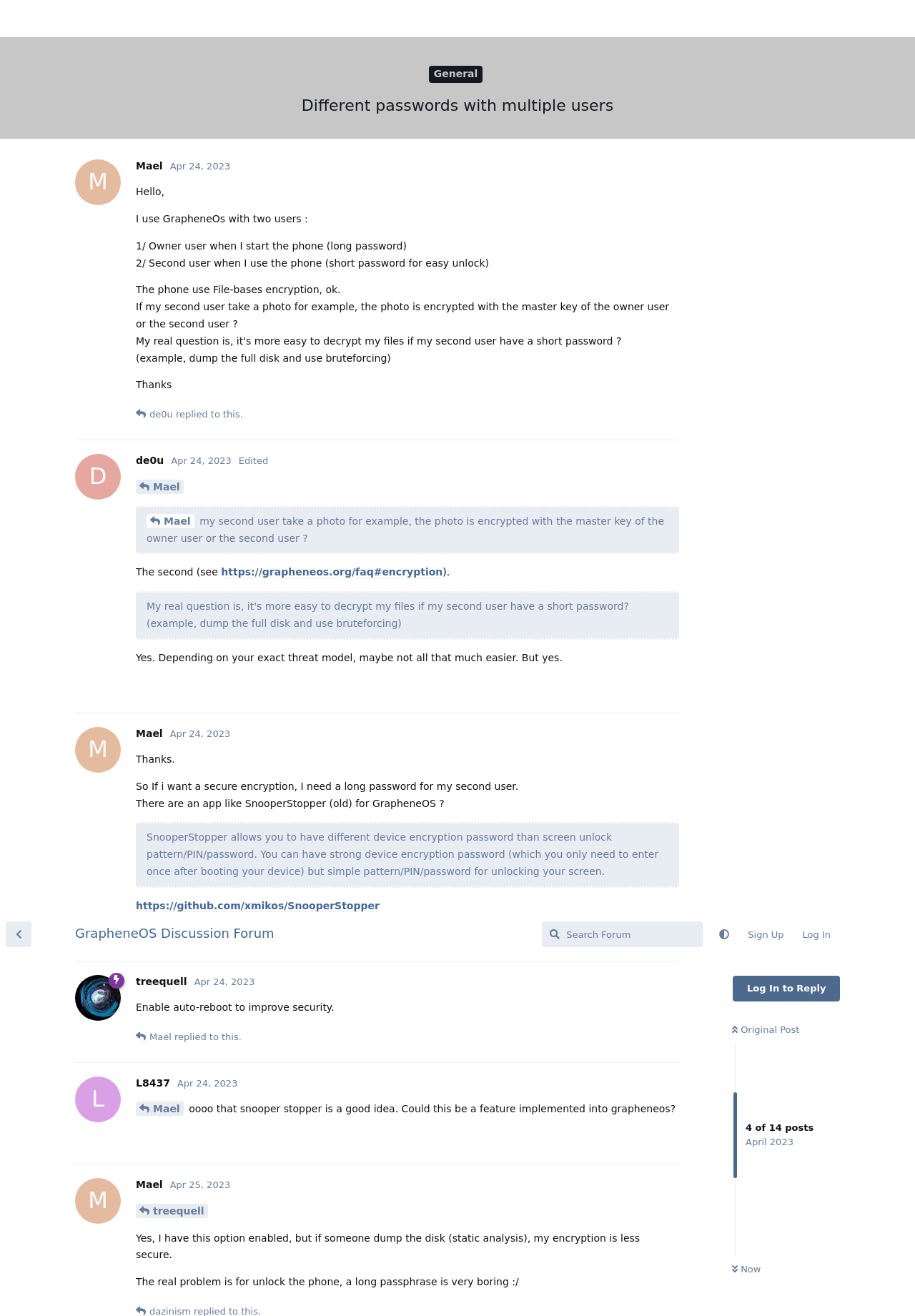Elaborate on the information and visuals displayed on the webpage.

This webpage is a discussion forum for GrapheneOS, a mobile operating system. At the top, there is a navigation bar with links to "Back to Discussion List", "GrapheneOS Discussion Forum", a search bar, and buttons to "Sign Up" and "Log In". 

Below the navigation bar, there are multiple articles or posts, each with a heading, timestamp, and content. The posts are arranged in a vertical list, with the most recent post at the top. Each post has a heading with the username of the poster, a timestamp, and the post content. The post content includes text, and some posts have links or icons. 

There are 5 posts in total, each with a "Reply" button at the bottom. The posts are discussing topics related to GrapheneOS, such as security features and encryption methods. The discussion is ongoing, with users responding to each other's posts.